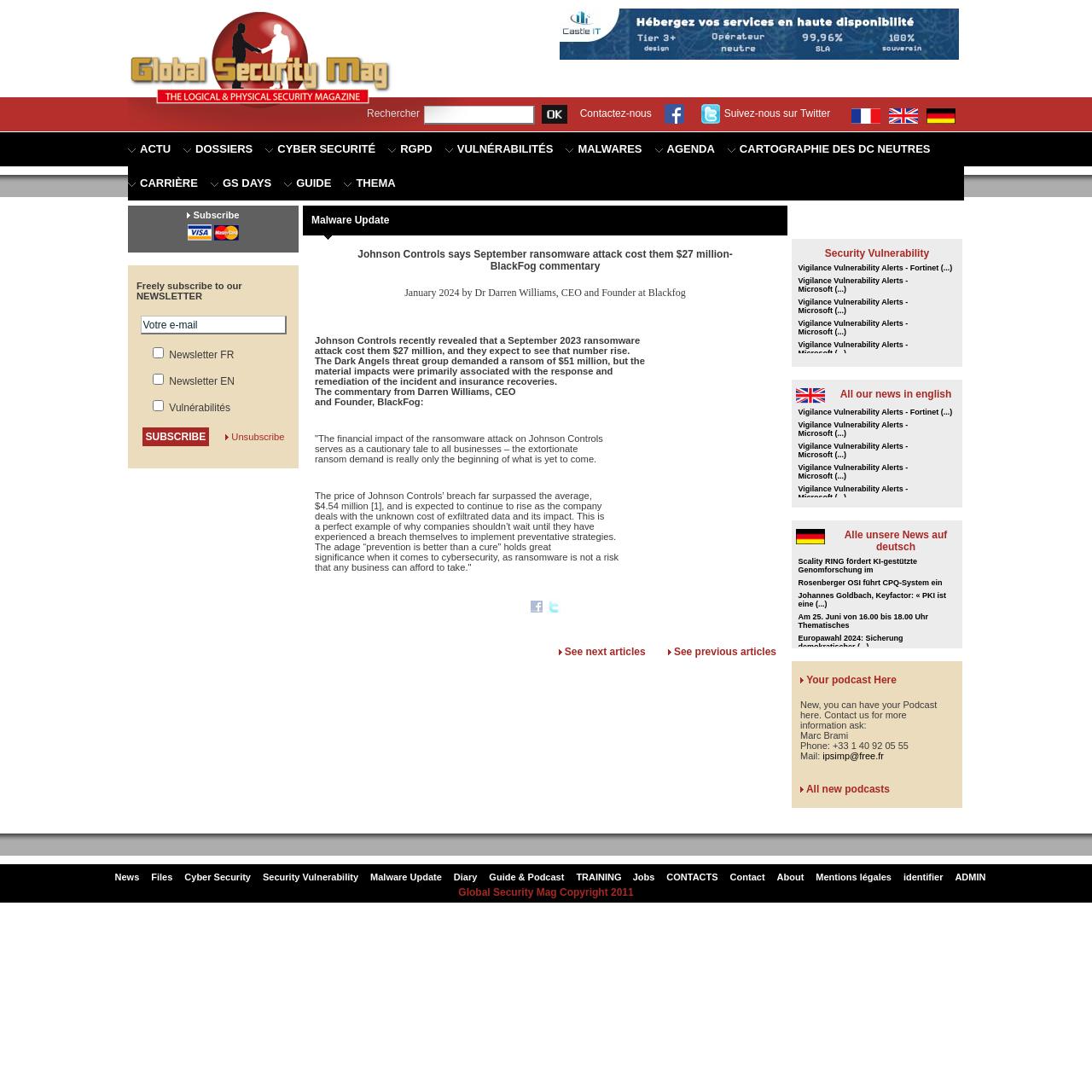Please identify the bounding box coordinates of the region to click in order to complete the given instruction: "Submit a query". The coordinates should be four float numbers between 0 and 1, i.e., [left, top, right, bottom].

[0.496, 0.096, 0.531, 0.113]